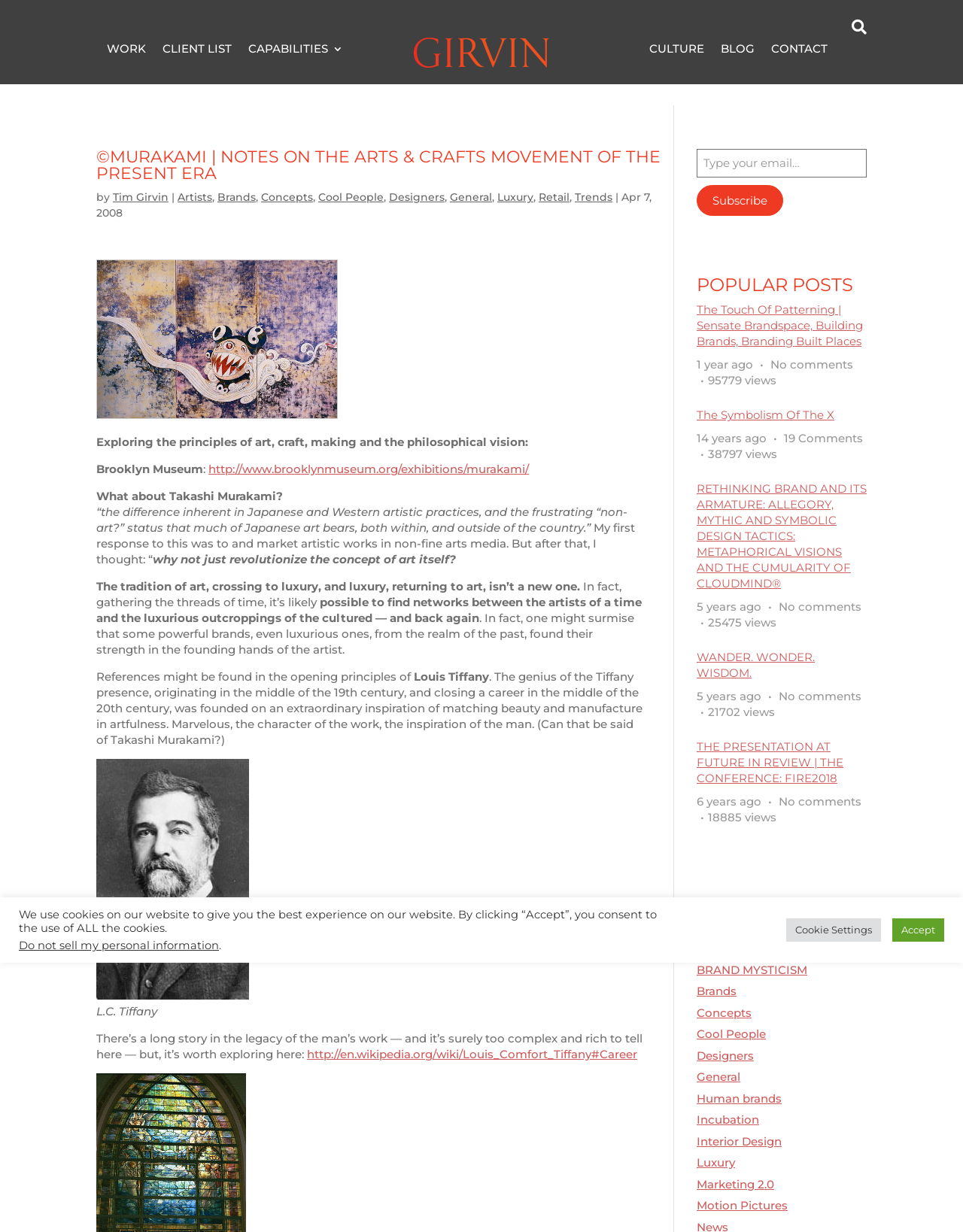Find and indicate the bounding box coordinates of the region you should select to follow the given instruction: "View the popular post about The Touch Of Patterning".

[0.723, 0.245, 0.9, 0.289]